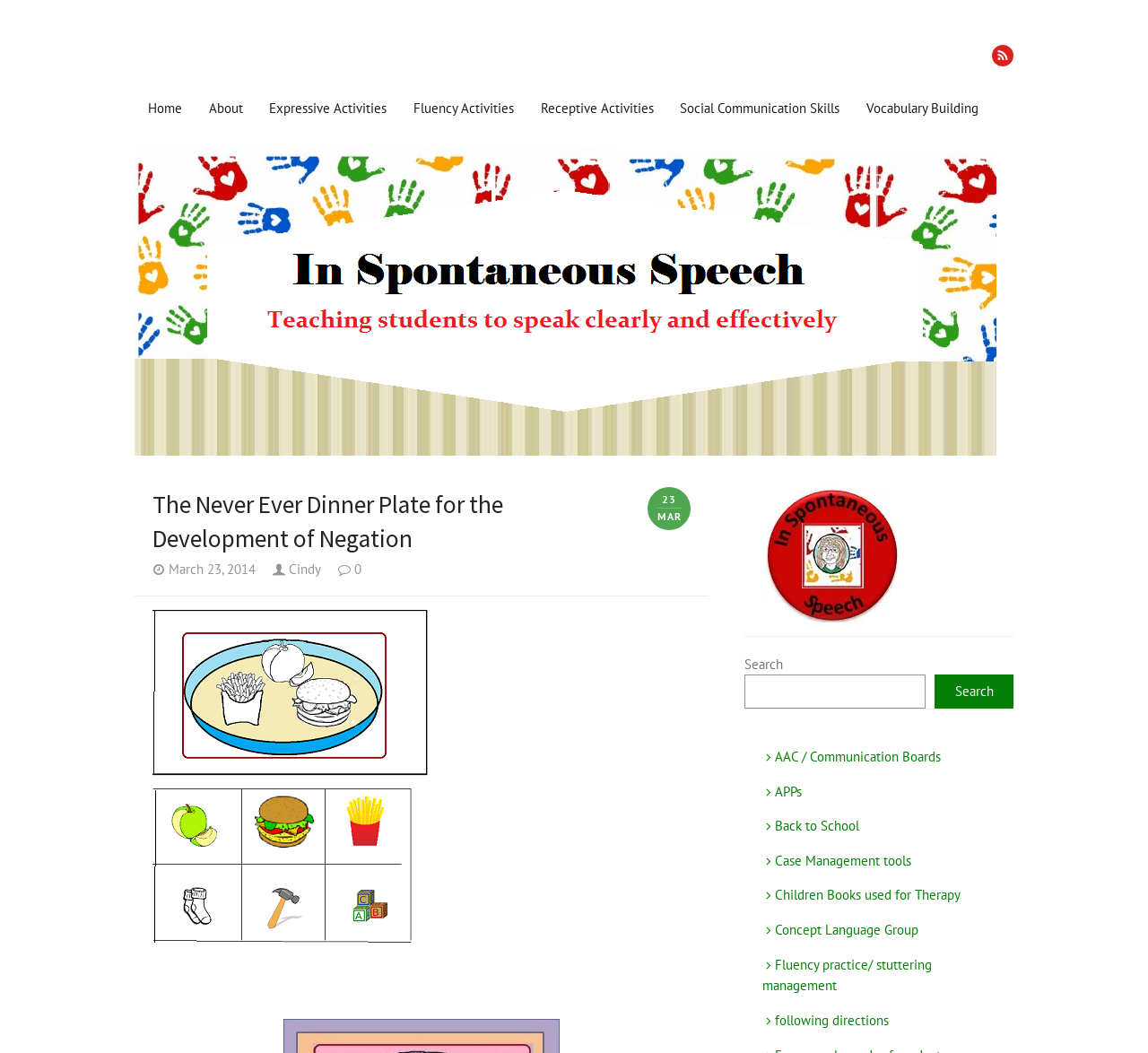Use a single word or phrase to respond to the question:
What is the purpose of the search box?

To search the website